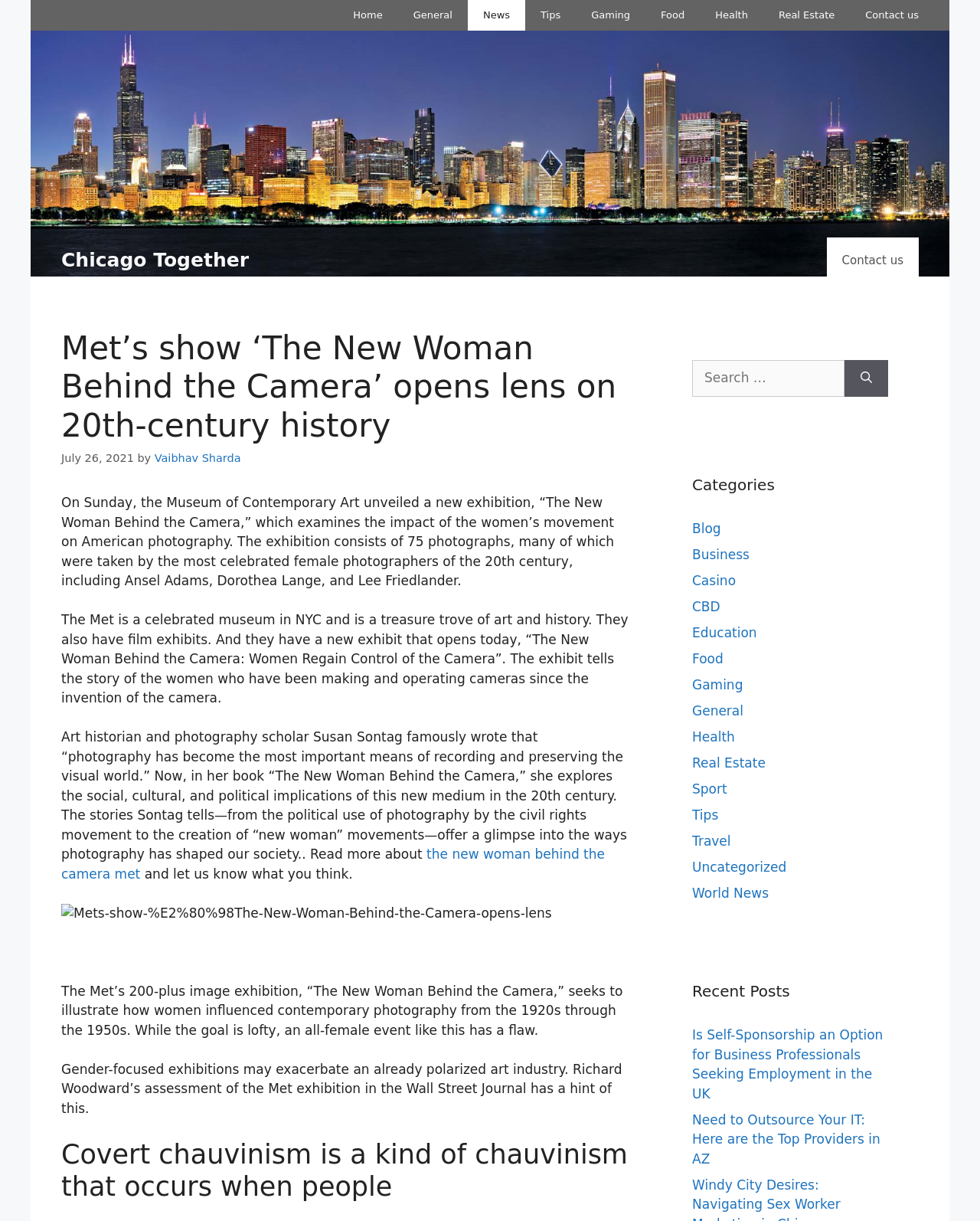Explain the webpage's design and content in an elaborate manner.

This webpage is about an article discussing a new exhibition at the Museum of Contemporary Art, titled "The New Woman Behind the Camera." The exhibition explores the impact of the women's movement on American photography in the 20th century.

At the top of the page, there is a navigation bar with links to various categories, including "Home," "General," "News," "Tips," "Gaming," "Food," "Health," "Real Estate," and "Contact us." Below this, there is a banner with a link to "Chicago Together."

The main content of the page is divided into several sections. The first section has a heading that reads "Met's show 'The New Woman Behind the Camera' opens lens on 20th-century history." Below this, there is a paragraph of text that describes the exhibition, followed by a time stamp indicating that the article was published on July 26, 2021. The author of the article is Vaibhav Sharda.

The next section has several paragraphs of text that discuss the exhibition in more detail, including the number of photographs on display and the notable female photographers featured. There is also a link to read more about the exhibition.

Below this, there is an image related to the exhibition, followed by several more paragraphs of text that discuss the significance of the exhibition and its potential impact on the art industry.

On the right-hand side of the page, there is a search bar with a button to search for specific topics. Below this, there are two sections labeled "Categories" and "Recent Posts," which contain links to various articles and topics.

Overall, the webpage is focused on providing information about the "The New Woman Behind the Camera" exhibition and its significance in the context of American photography and the women's movement.